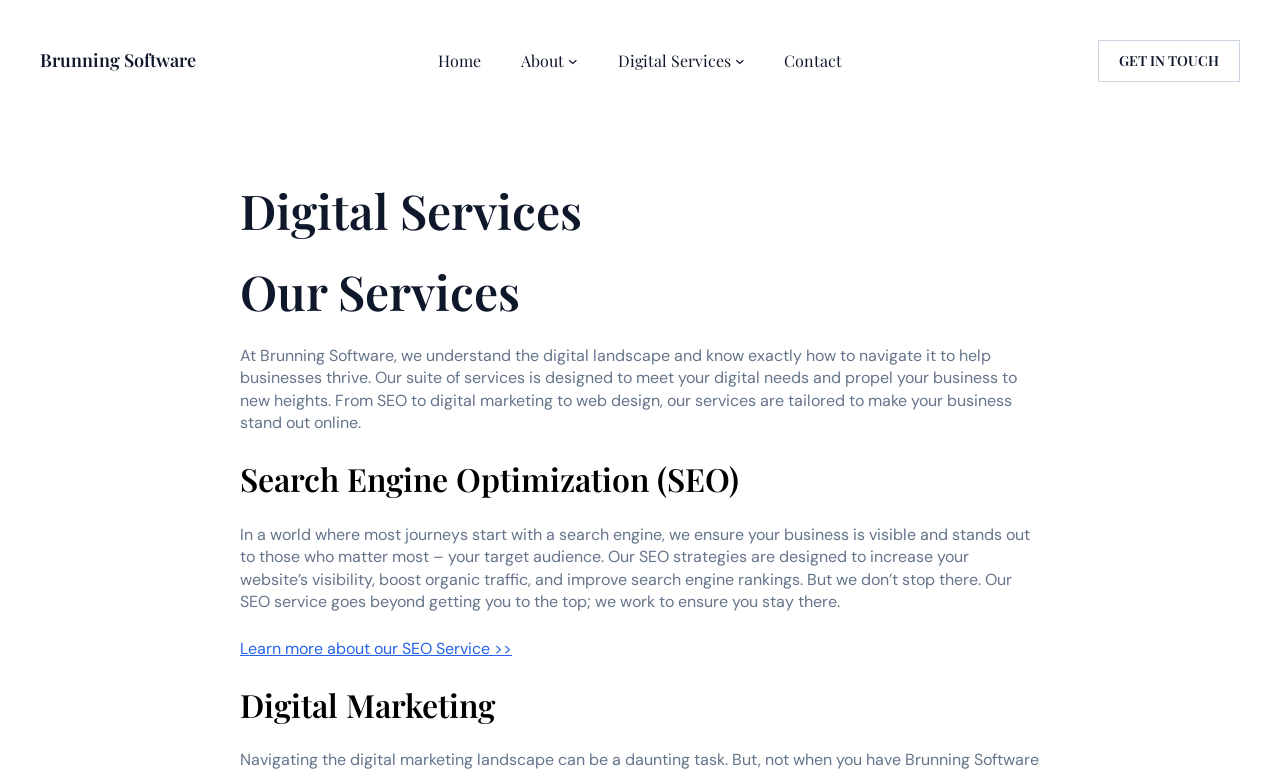Based on the element description: "Home", identify the UI element and provide its bounding box coordinates. Use four float numbers between 0 and 1, [left, top, right, bottom].

[0.342, 0.059, 0.376, 0.098]